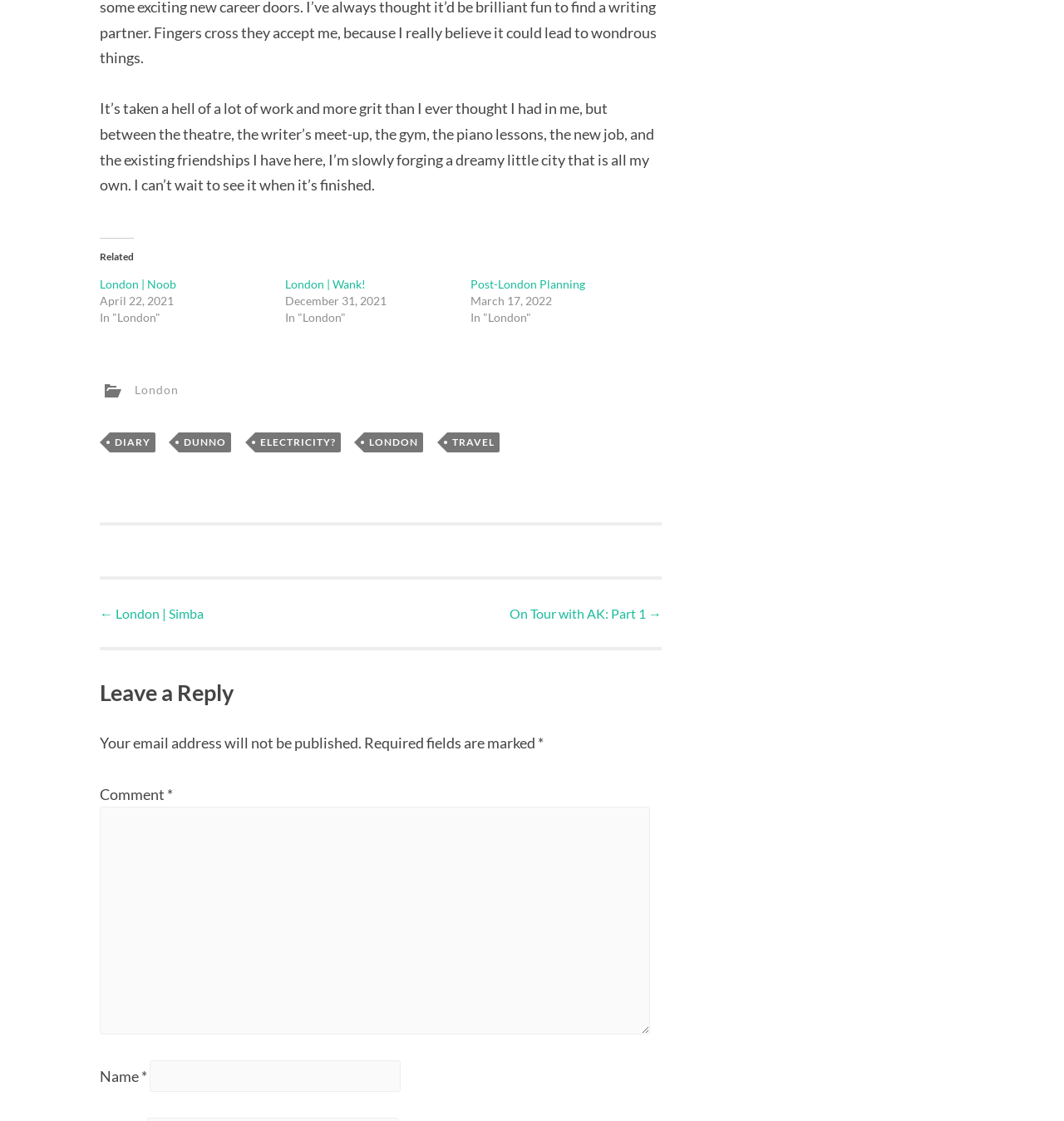Answer succinctly with a single word or phrase:
What is required to submit a comment?

Name and comment